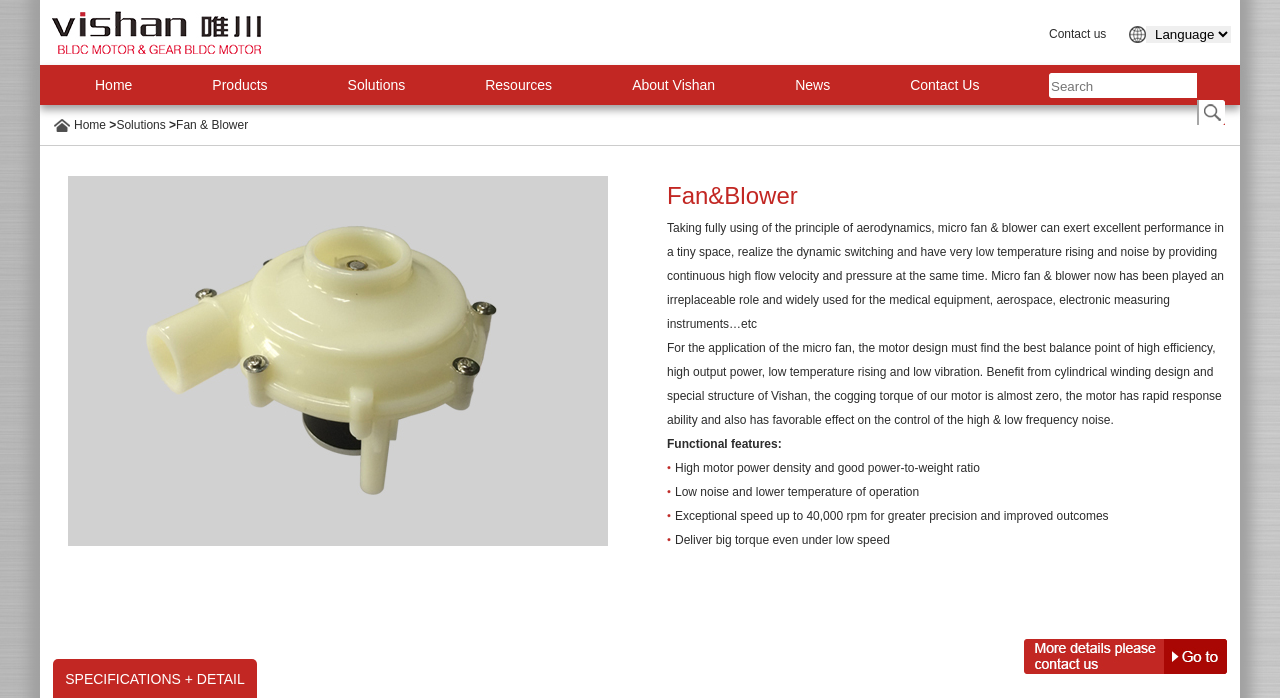What is the application of micro fan & blower?
Answer the question with a single word or phrase by looking at the picture.

Medical equipment, aerospace, etc.